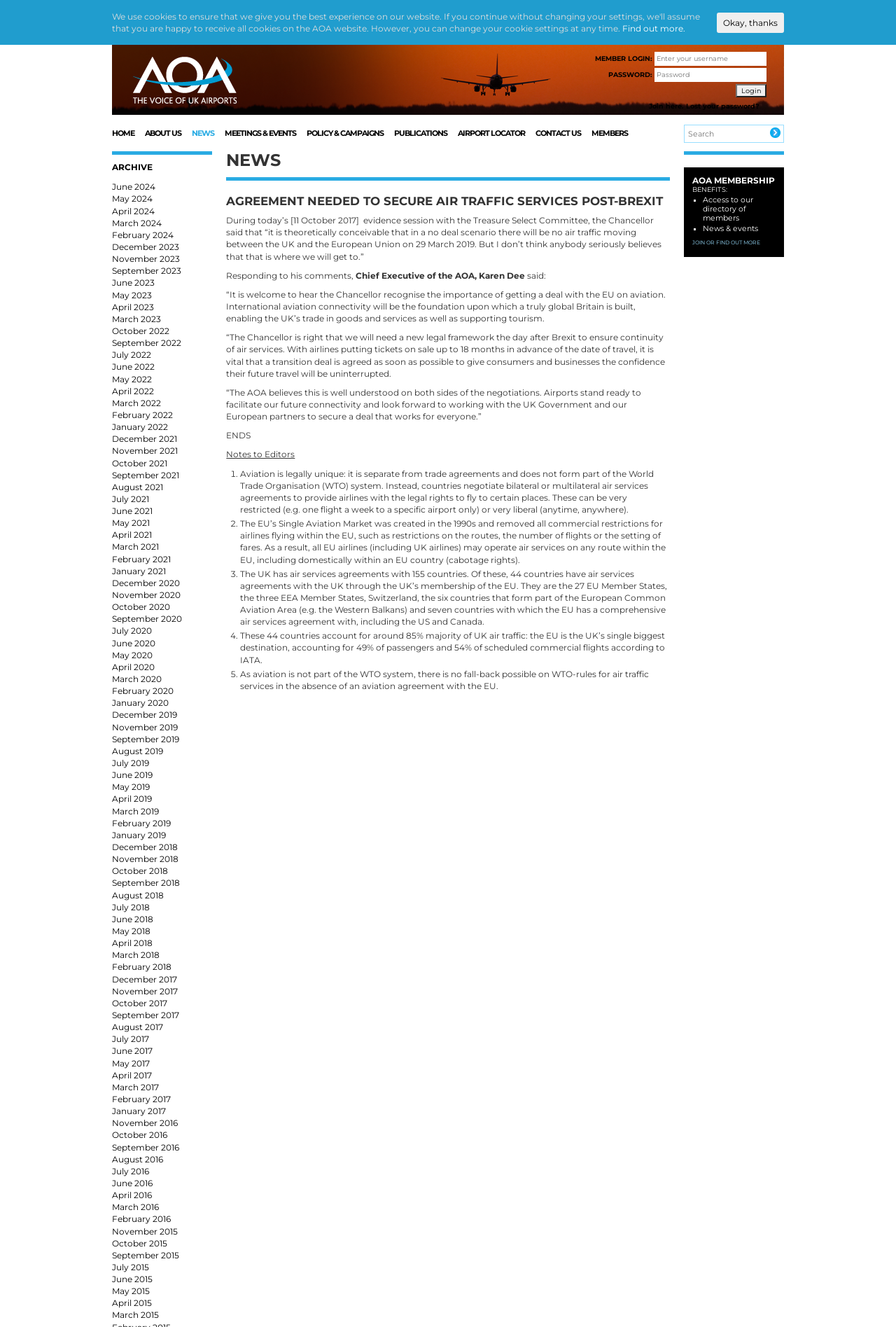Offer a comprehensive description of the webpage’s content and structure.

The webpage is about the Air Operators Association (AOA) and features an article titled "Agreement needed to secure air traffic services post-Brexit". 

At the top of the page, there is a navigation menu with links to various sections of the website, including "HOME", "ABOUT US", "NEWS", "MEETINGS & EVENTS", "POLICY & CAMPAIGNS", "PUBLICATIONS", "AIRPORT LOCATOR", "CONTACT US", and "MEMBERS". 

Below the navigation menu, there is a login section with a "MEMBER LOGIN" label, a textbox for entering a username, a "PASSWORD" label, a textbox for entering a password, and a "Login" button. There are also links to "Join here" and "Lost your password?".

To the right of the login section, there is a search bar with a "Search for:" label and a ">" button.

On the left side of the page, there is an archive section with links to news articles from various months and years, ranging from June 2024 to January 2019.

At the top of the page, there are two images, one of which is likely a logo. There is also a link with an empty string as its text.